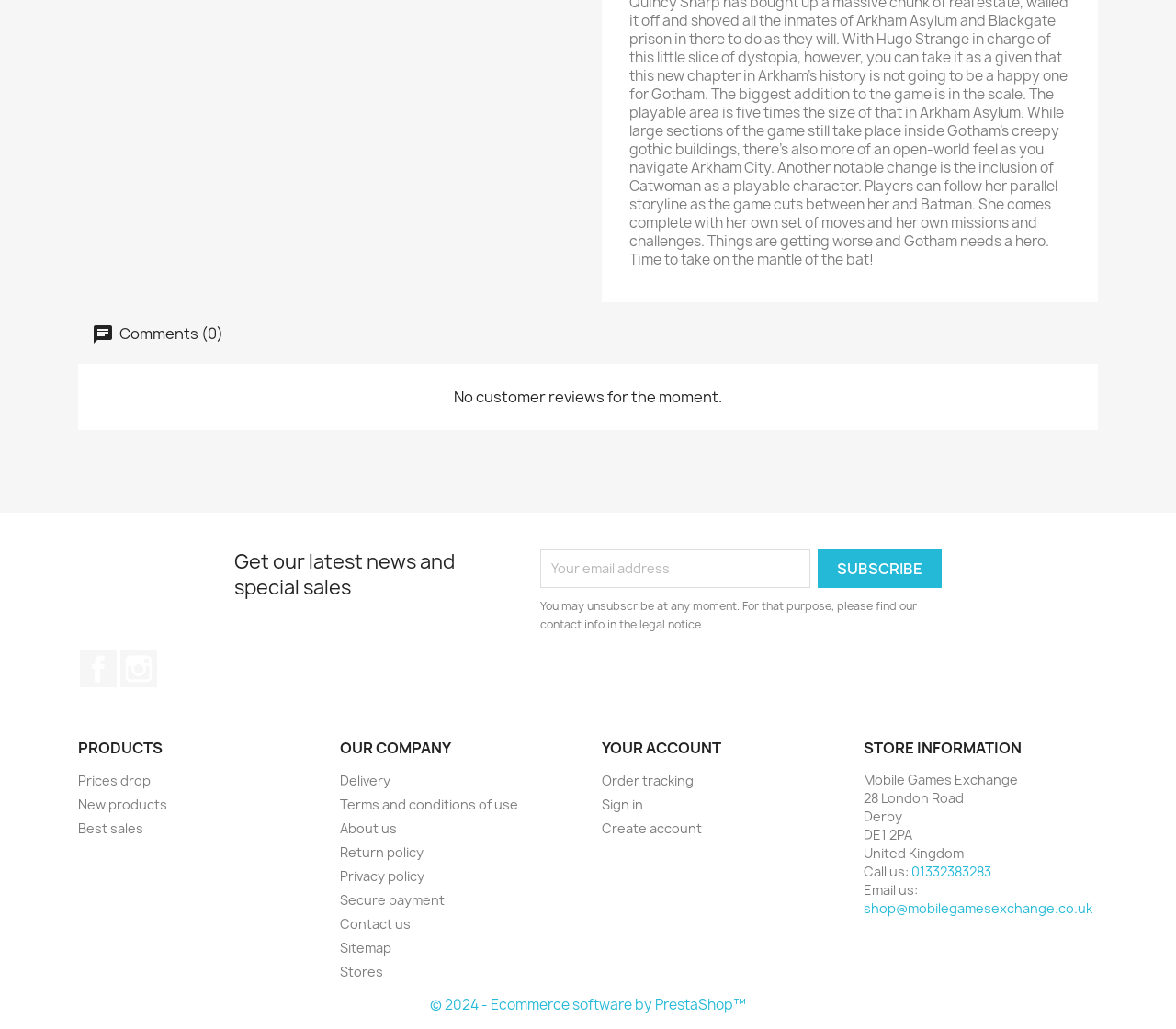Locate the bounding box coordinates of the area that needs to be clicked to fulfill the following instruction: "Check prices drop". The coordinates should be in the format of four float numbers between 0 and 1, namely [left, top, right, bottom].

[0.066, 0.75, 0.128, 0.767]